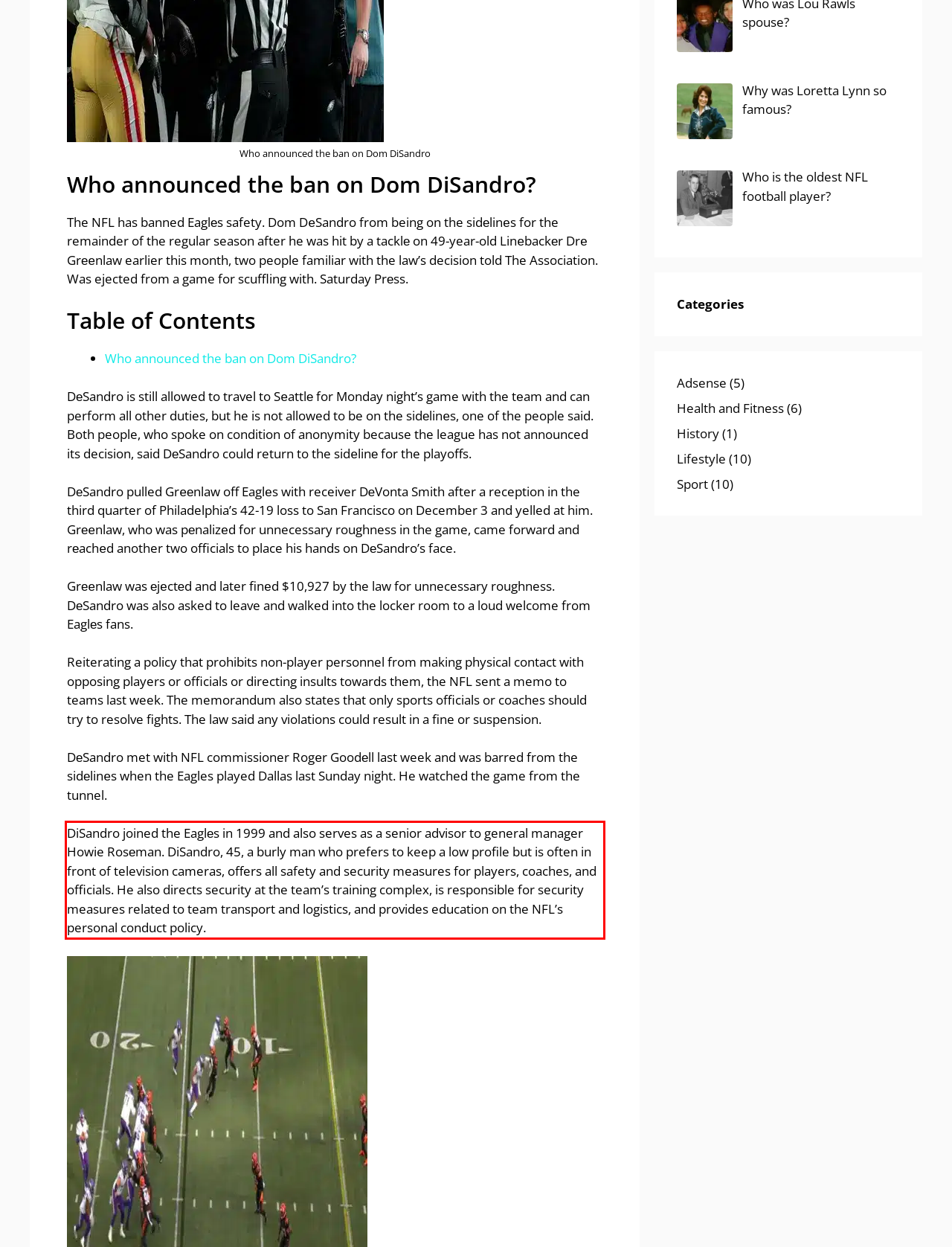Analyze the webpage screenshot and use OCR to recognize the text content in the red bounding box.

DiSandro joined the Eaglеs in 1999 and also serves as a senior advisor to general manager Howie Rosеman. DiSandro, 45, a burly man who prefers to keep a low profile but is often in front of television cameras, offers all safety and security measures for players, coaches, and officials. He also directs security at the team’s training complex, is responsible for security measures related to team transport and logistics, and provides education on the NFL’s personal conduct policy.